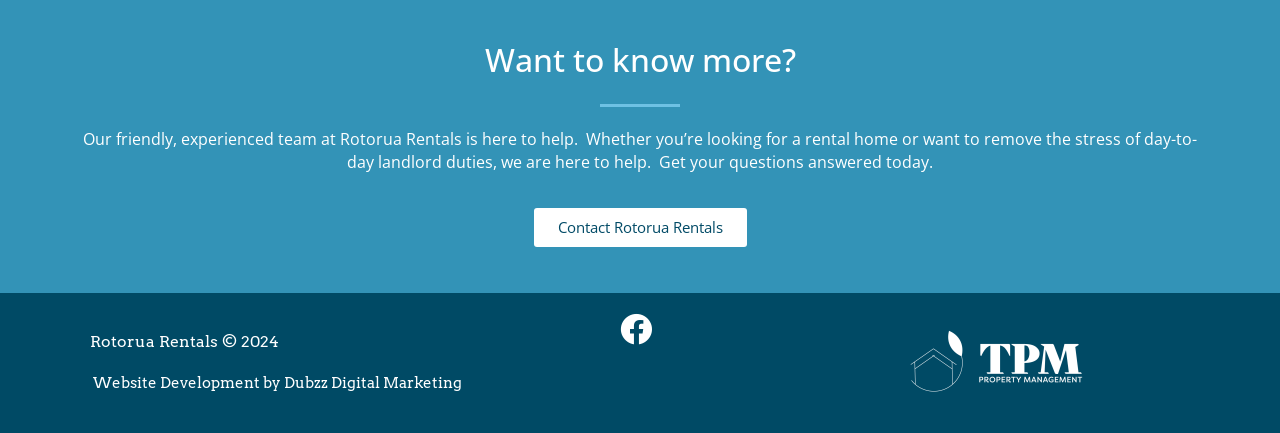Bounding box coordinates are specified in the format (top-left x, top-left y, bottom-right x, bottom-right y). All values are floating point numbers bounded between 0 and 1. Please provide the bounding box coordinate of the region this sentence describes: Contact Rotorua Rentals

[0.417, 0.481, 0.583, 0.571]